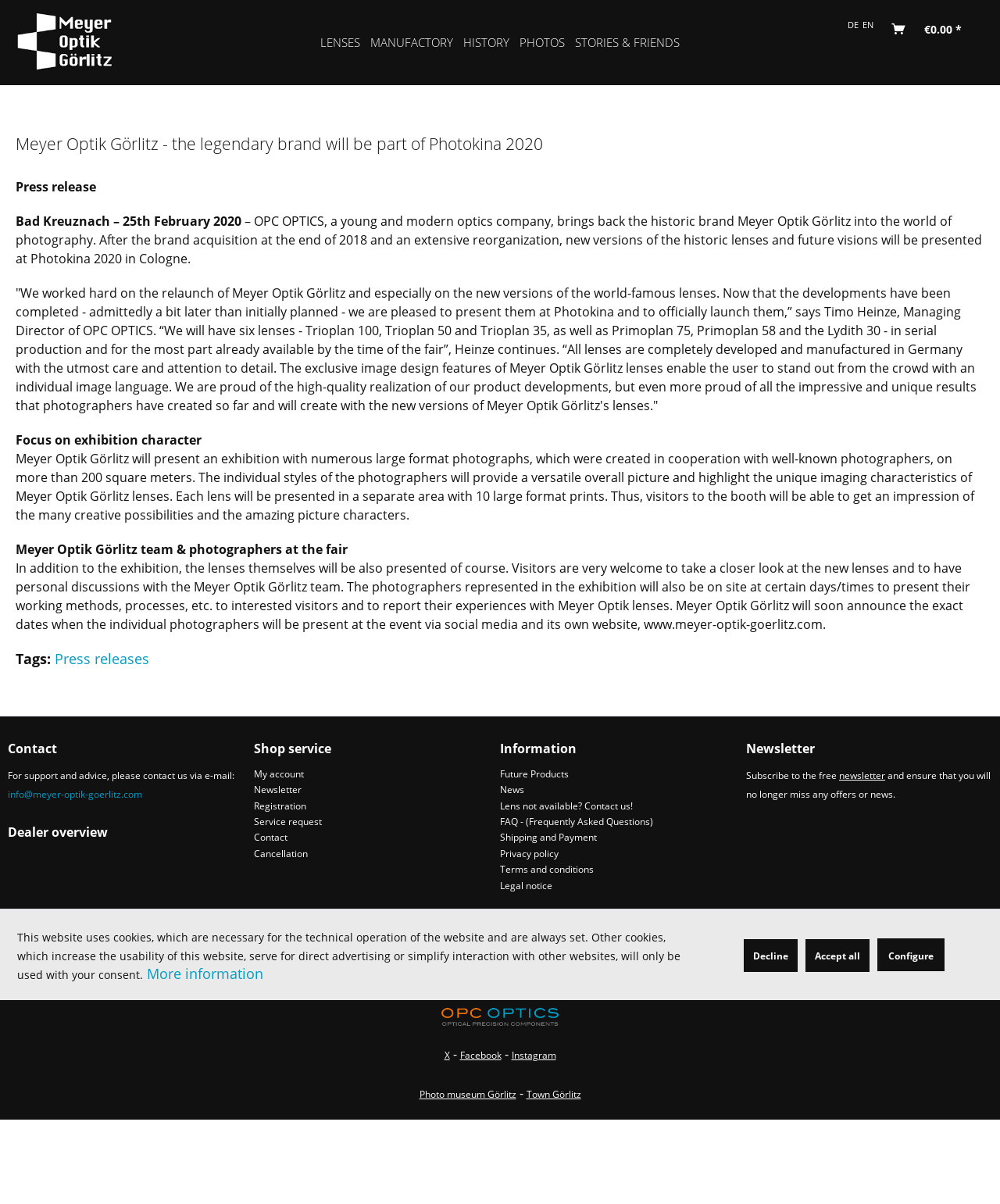What is the current total cost in the shopping cart?
Make sure to answer the question with a detailed and comprehensive explanation.

The current total cost in the shopping cart is €0.00, as indicated by the StaticText '€0.00 *' next to the 'Shopping cart' link.